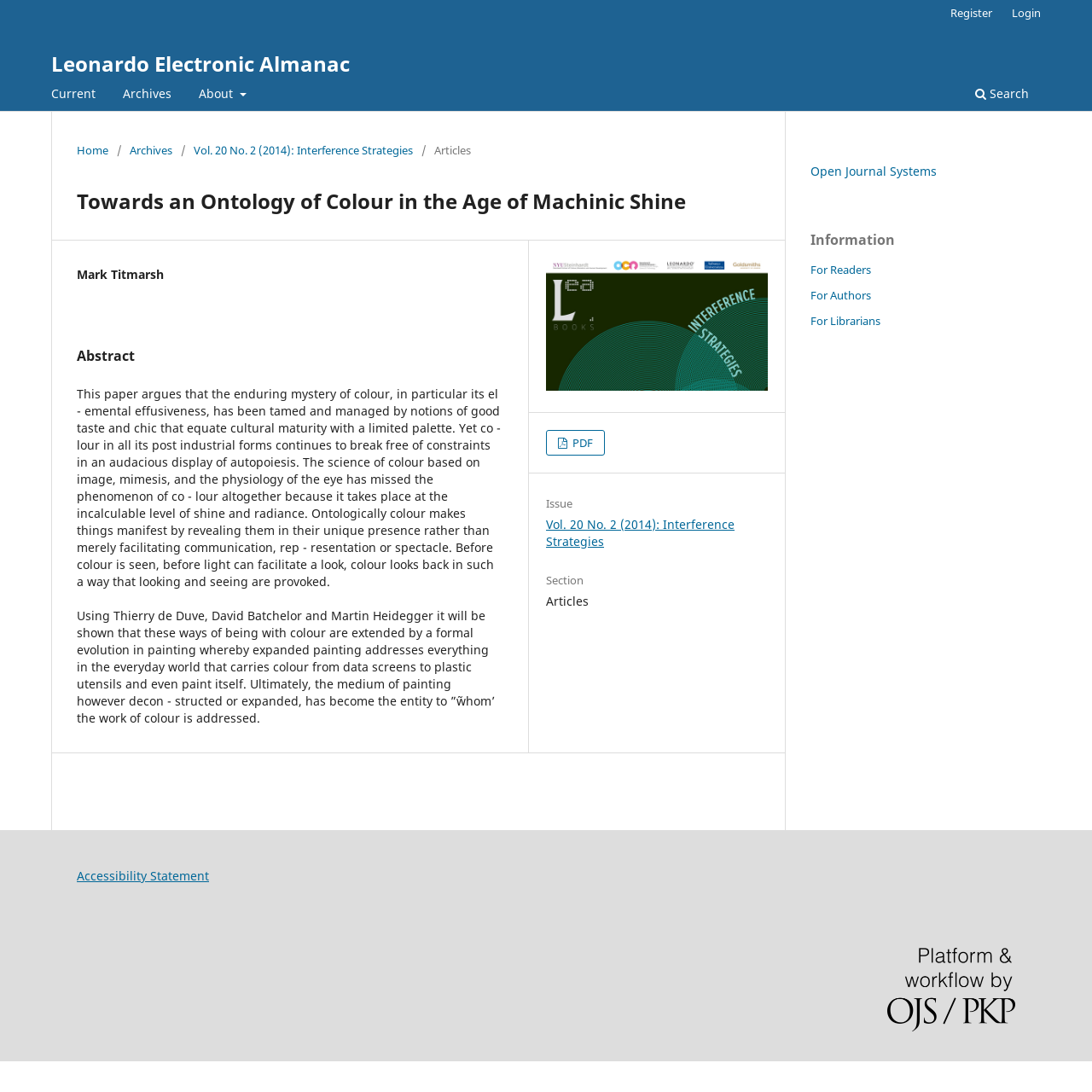Respond to the following query with just one word or a short phrase: 
What is the author of the article?

Mark Titmarsh